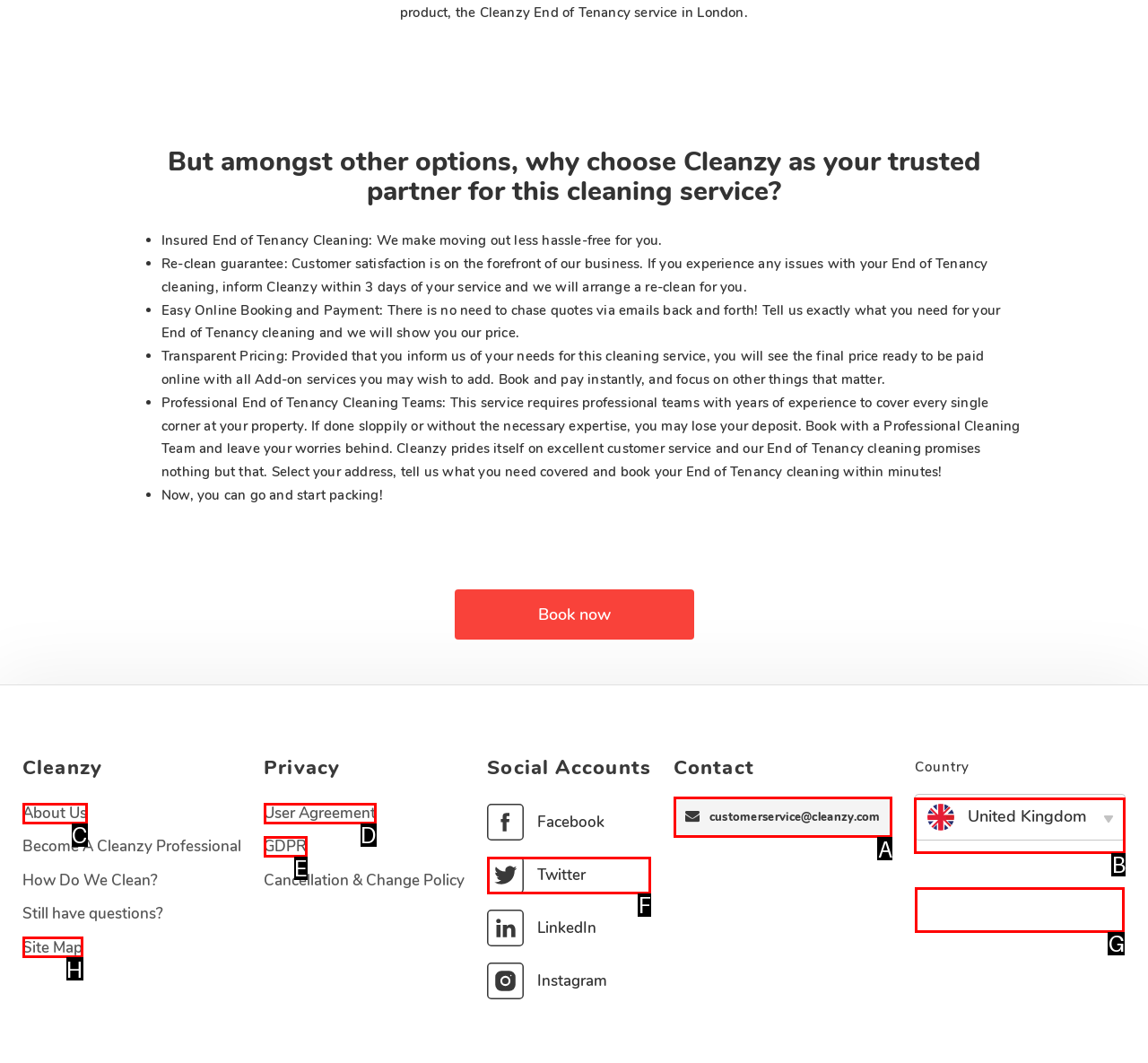From the available choices, determine which HTML element fits this description: Site Map Respond with the correct letter.

H